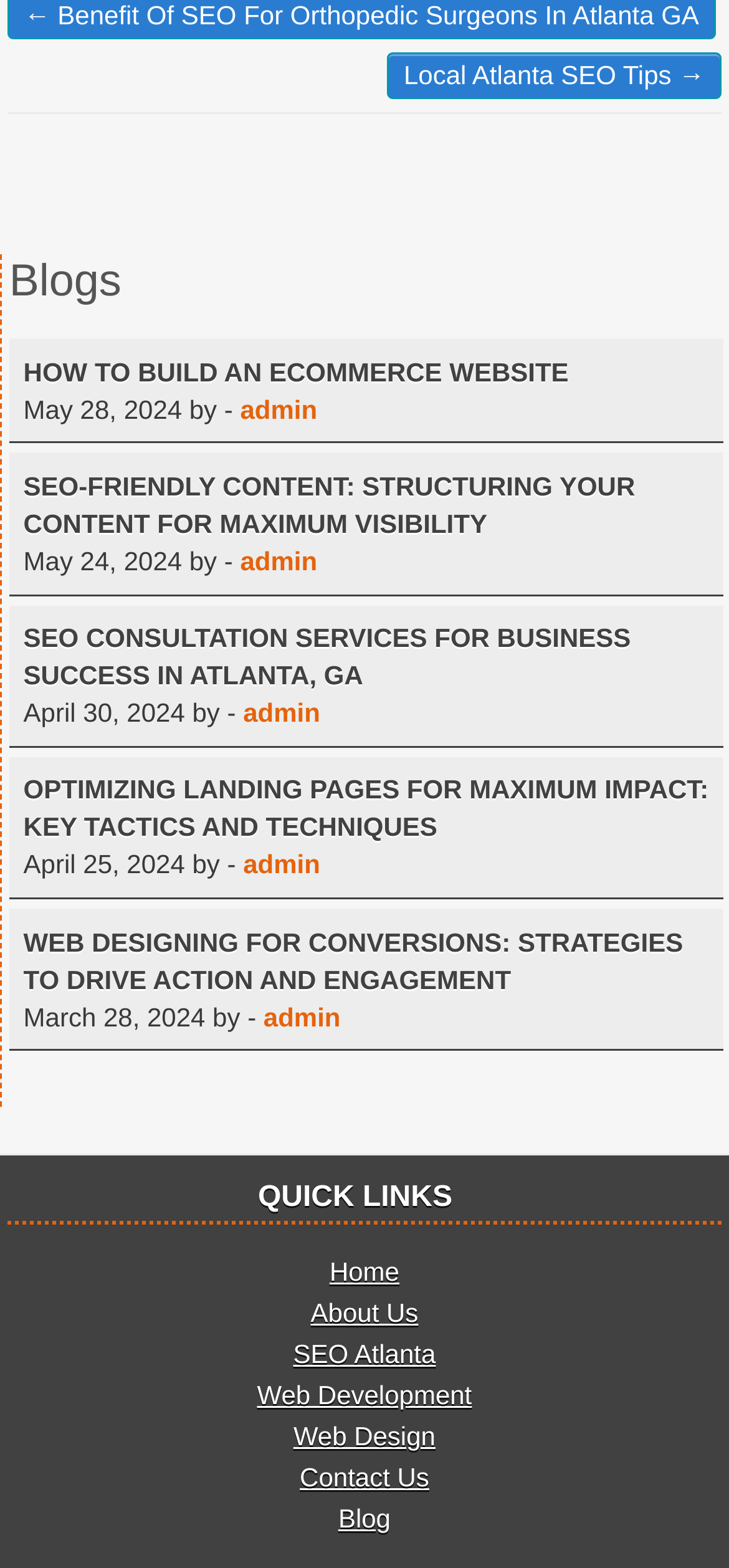Please provide the bounding box coordinate of the region that matches the element description: SEO Atlanta. Coordinates should be in the format (top-left x, top-left y, bottom-right x, bottom-right y) and all values should be between 0 and 1.

[0.402, 0.854, 0.598, 0.873]